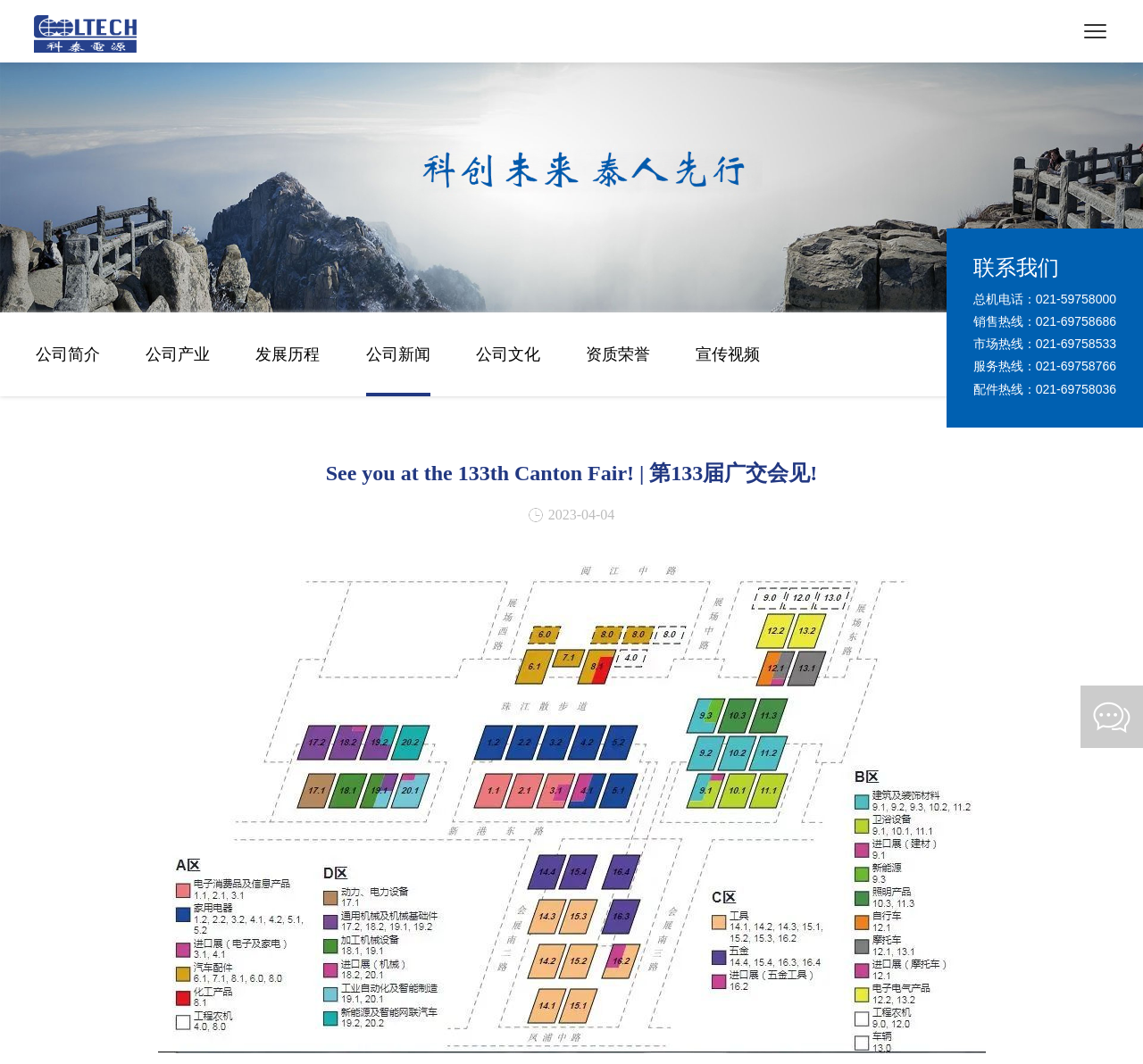What is the phone number for sales?
Please give a detailed and thorough answer to the question, covering all relevant points.

I found the phone number by looking at the link element with the text '021-69758686', which is located below the '销售热线：' StaticText element.